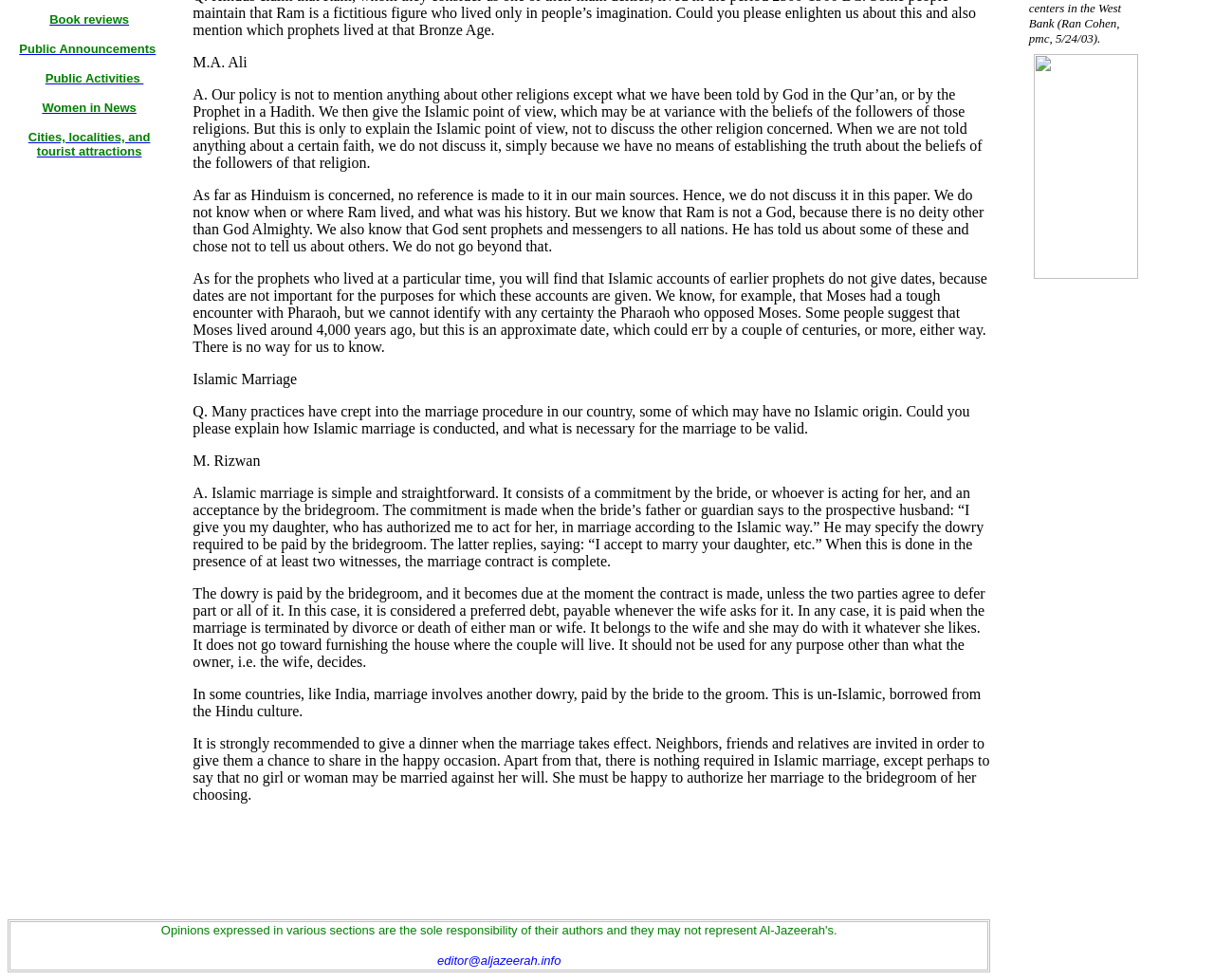Using the element description: "Cities, localities, and tourist attractions", determine the bounding box coordinates for the specified UI element. The coordinates should be four float numbers between 0 and 1, [left, top, right, bottom].

[0.023, 0.131, 0.124, 0.162]